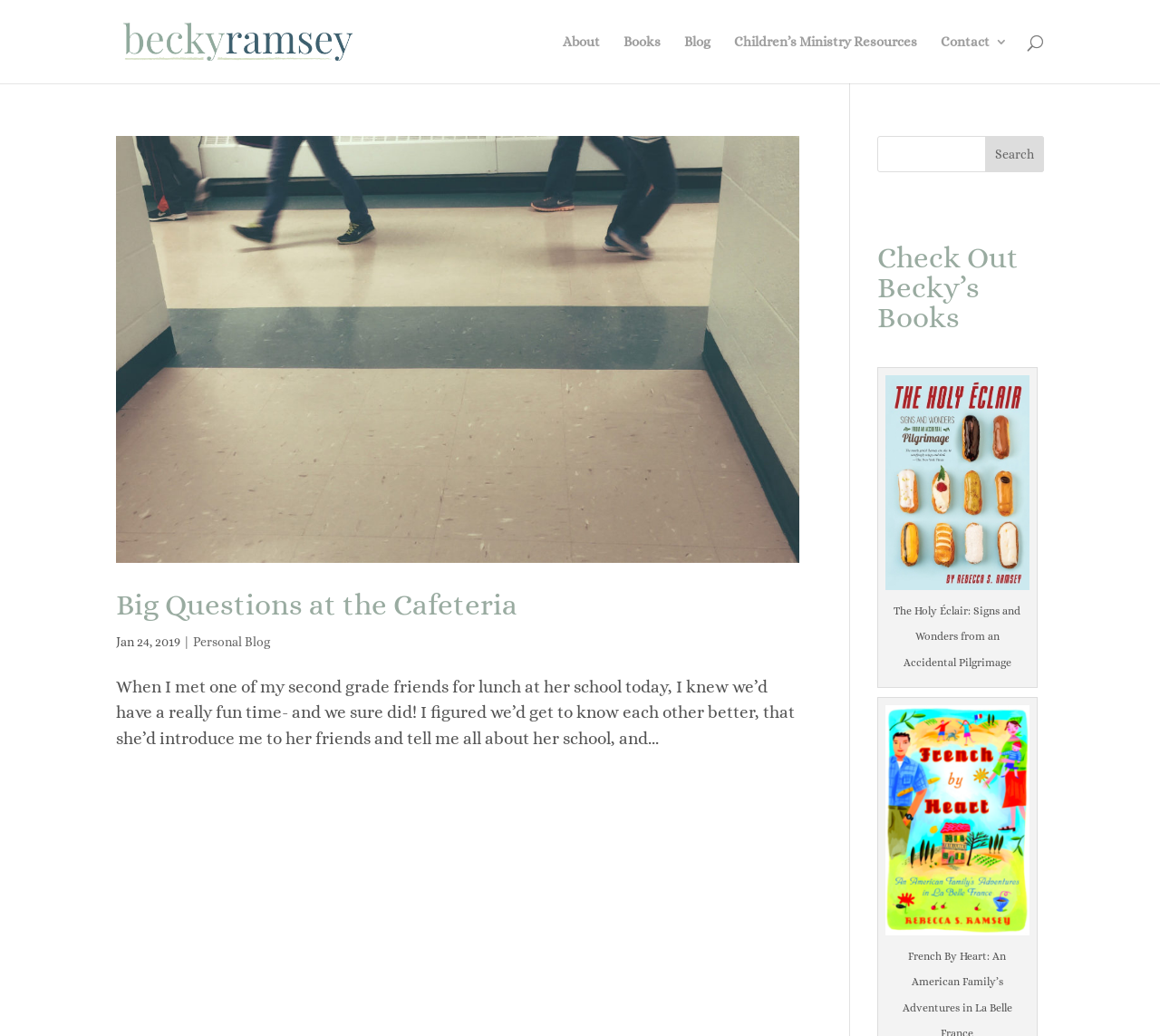Is there a search function on the webpage?
Answer the question with just one word or phrase using the image.

Yes